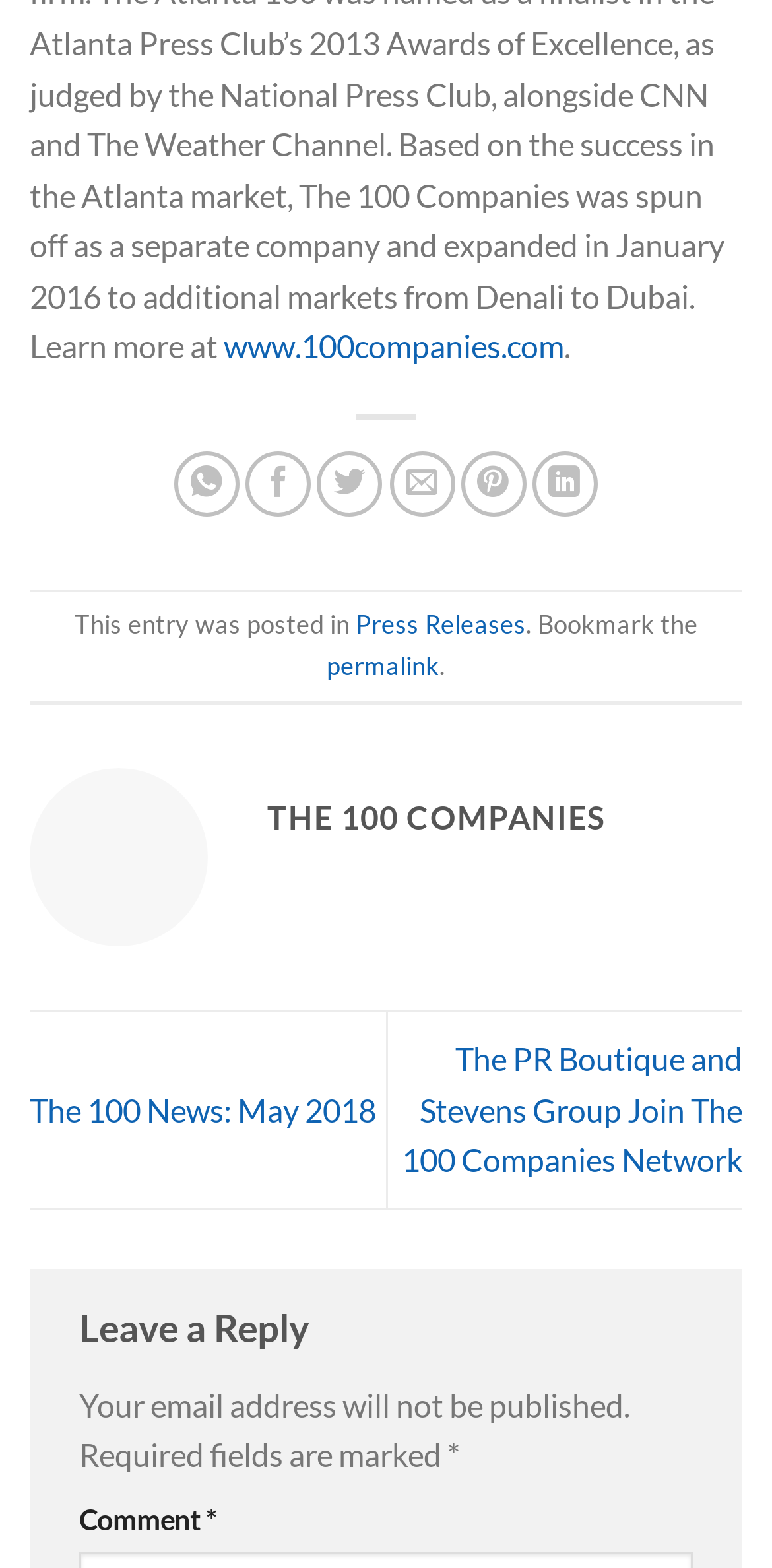Locate the bounding box coordinates of the region to be clicked to comply with the following instruction: "Leave a reply". The coordinates must be four float numbers between 0 and 1, in the form [left, top, right, bottom].

[0.103, 0.829, 0.897, 0.867]